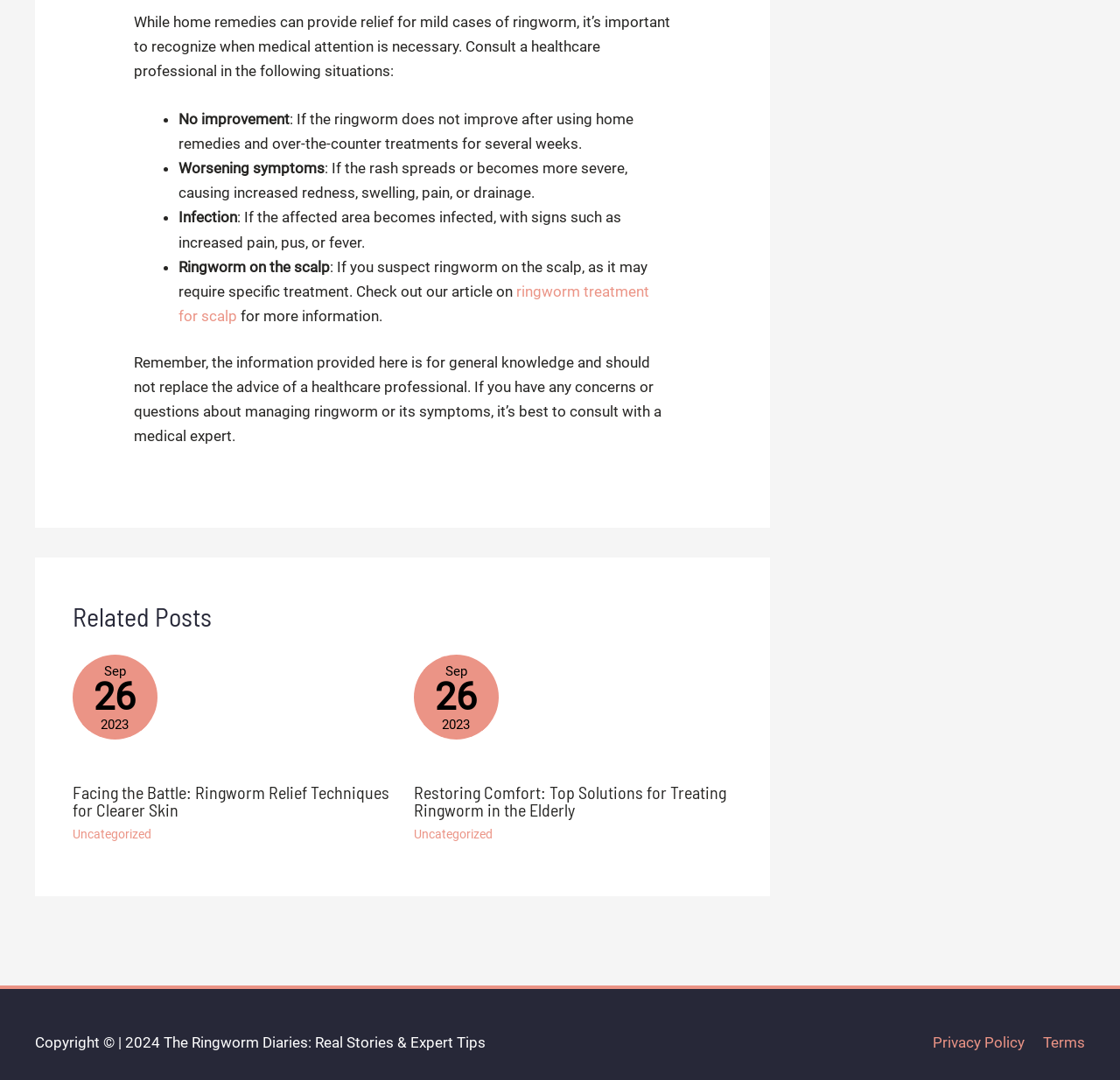Respond with a single word or phrase:
What are the two links at the bottom right?

Privacy Policy and Terms